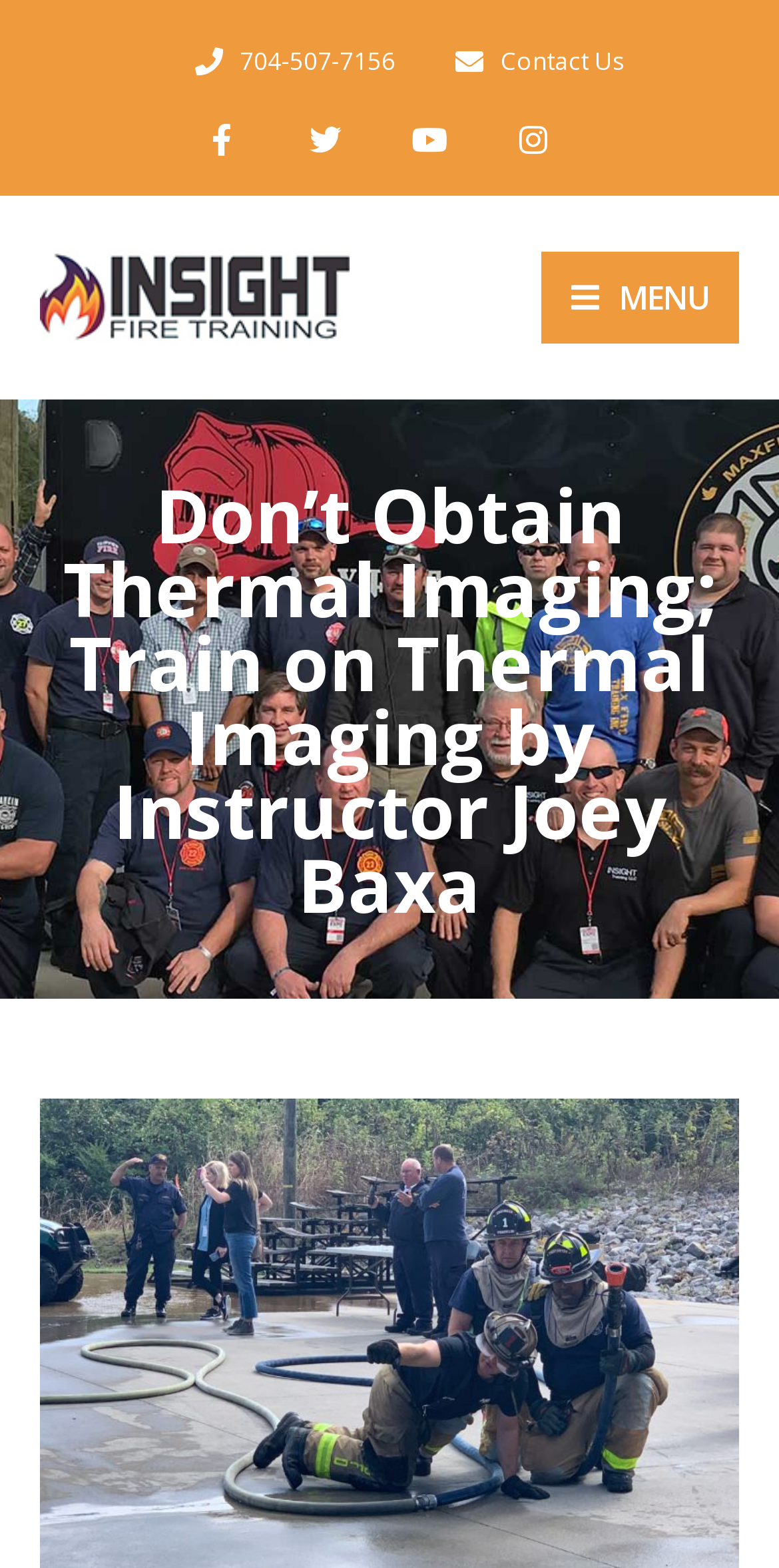Can you show the bounding box coordinates of the region to click on to complete the task described in the instruction: "Contact us"?

[0.585, 0.019, 0.801, 0.06]